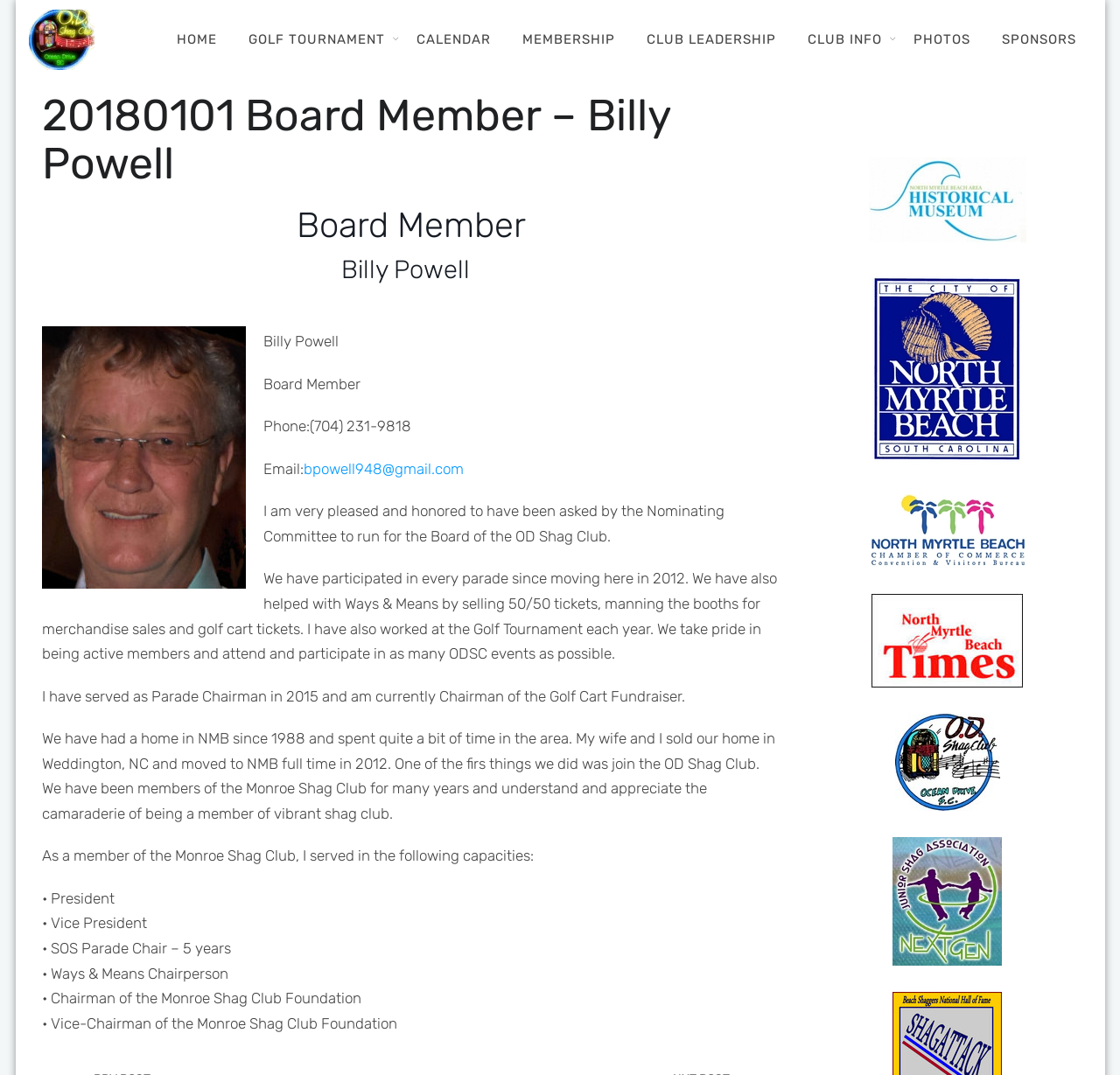Describe all the visual and textual components of the webpage comprehensively.

This webpage is about Billy Powell, a board member of the OD Shag Club in North Myrtle Beach, SC. At the top of the page, there is a logo of the OD Shag Club, which is an image with a link to the club's homepage. Below the logo, there is a navigation menu with 8 links: HOME, GOLF TOURNAMENT, CALENDAR, MEMBERSHIP, CLUB LEADERSHIP, CLUB INFO, PHOTOS, and SPONSORS.

The main content of the page is divided into two sections. On the left side, there is a heading "20180101 Board Member – Billy Powell" followed by three subheadings: "Board Member", "Billy Powell", and "Powell, Billy". Below these headings, there is a photo of Billy Powell. On the right side, there is a brief bio of Billy Powell, including his contact information, a paragraph about his experience with the OD Shag Club, and a list of his past roles in the Monroe Shag Club.

Below the bio, there are five figures, each with a link. These figures are likely images or icons, but their contents are not specified.

The overall layout of the page is simple and easy to navigate, with clear headings and concise text. The use of images and links adds visual interest and provides additional information about Billy Powell and the OD Shag Club.